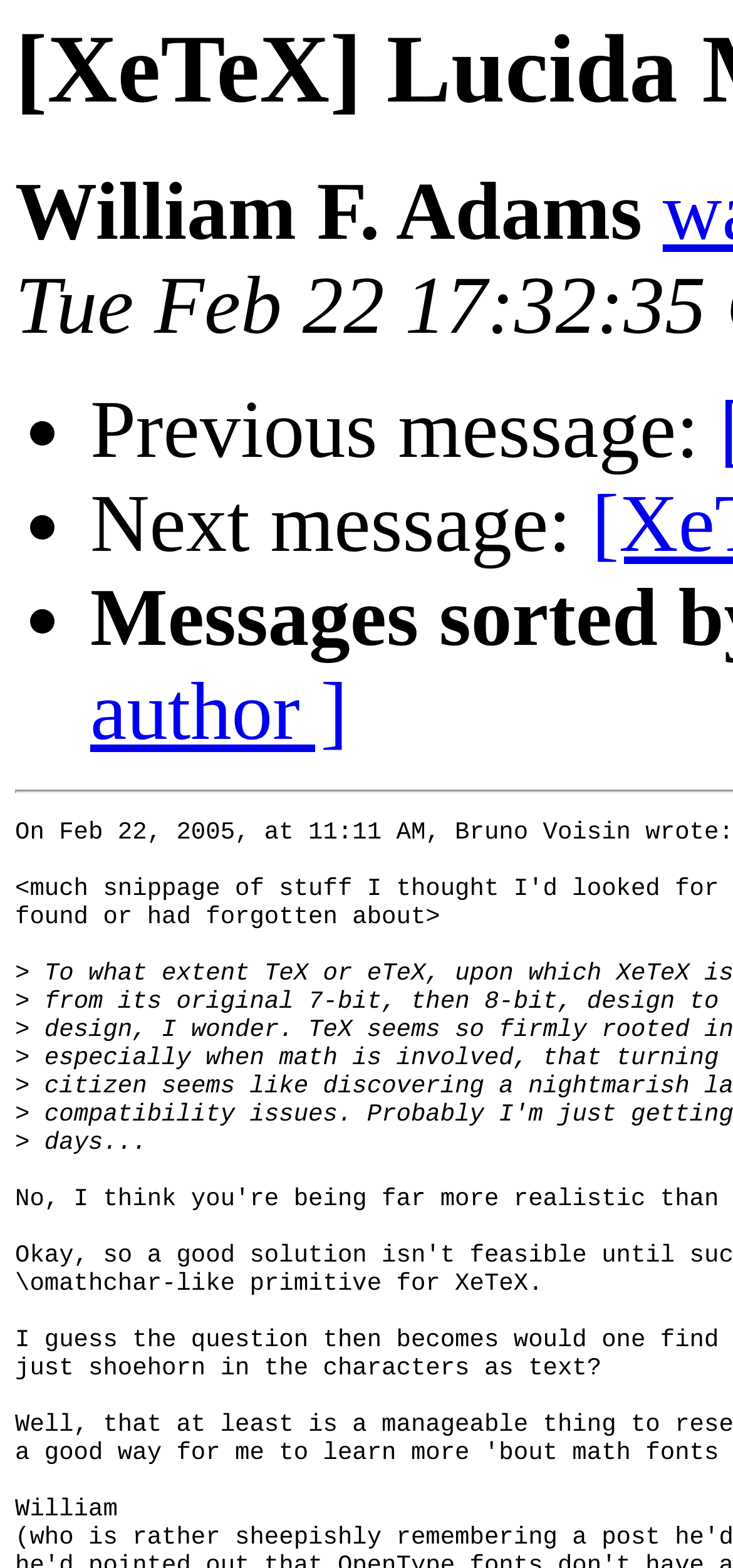Extract the main heading from the webpage content.

[XeTeX] Lucida Math Opentype